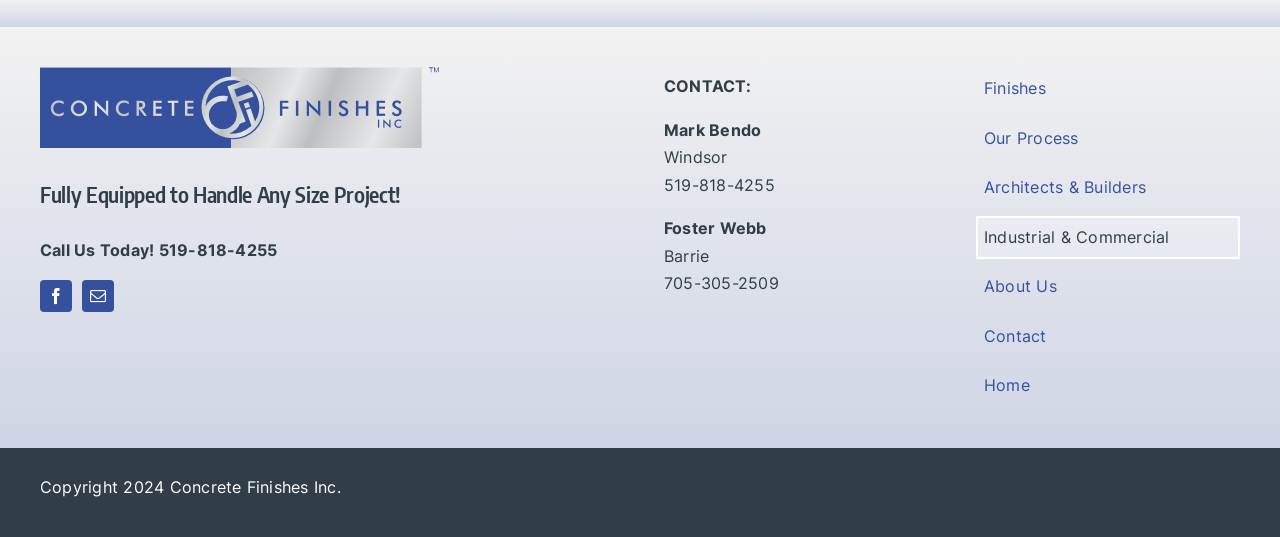Pinpoint the bounding box coordinates of the element to be clicked to execute the instruction: "Click the Contact link".

[0.762, 0.586, 0.969, 0.667]